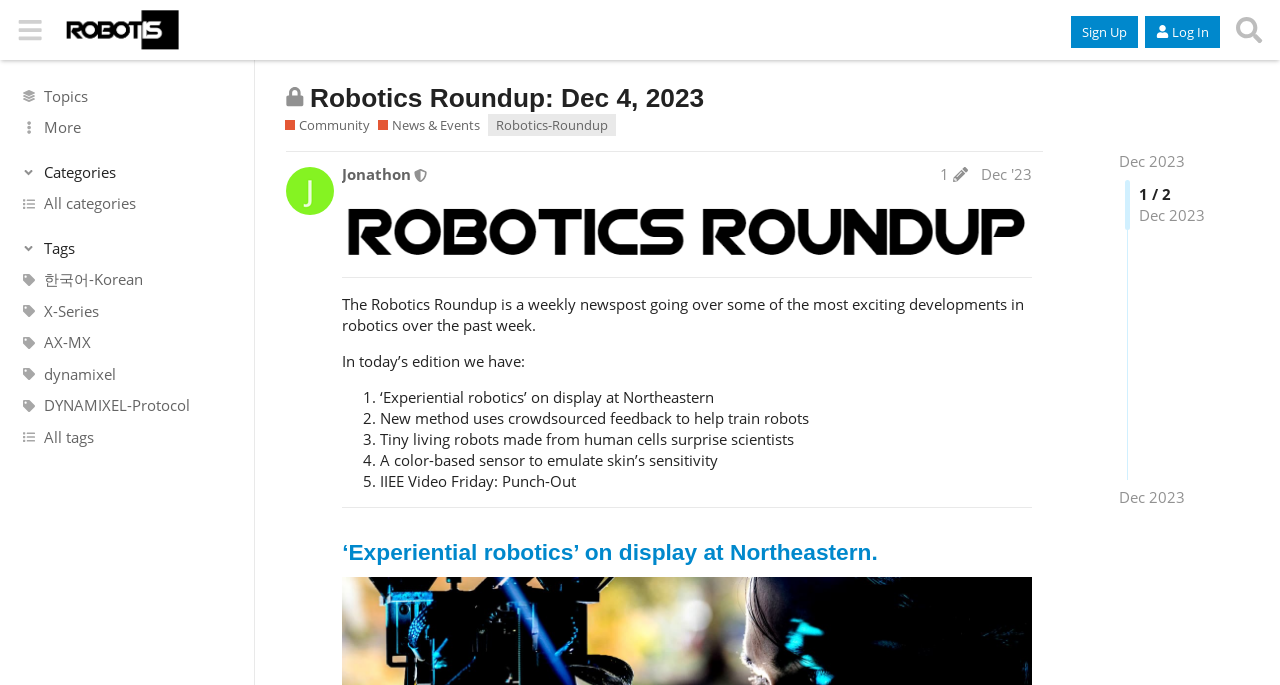What is the date of the post?
Look at the image and provide a short answer using one word or a phrase.

Dec 4, 2023